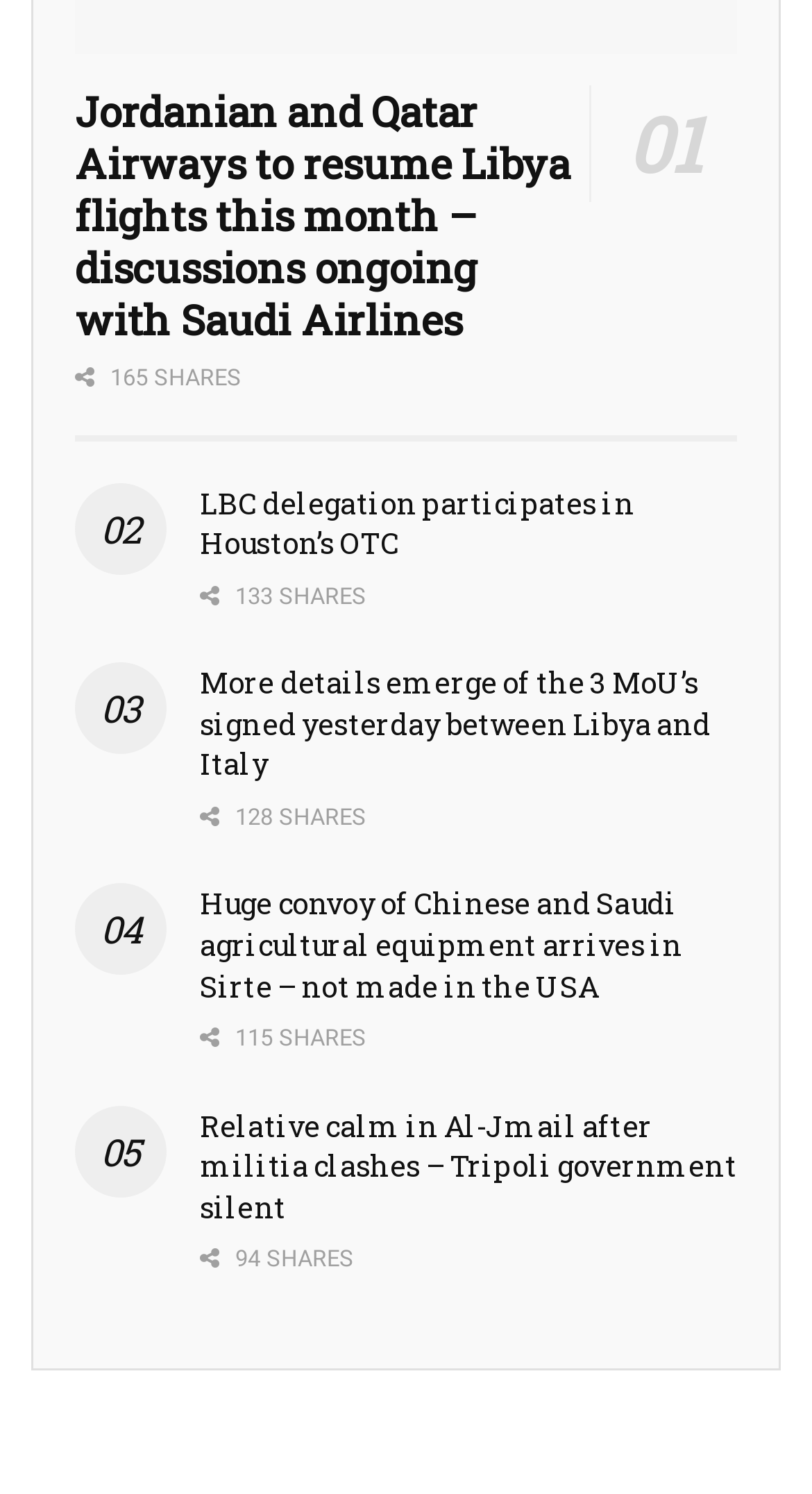Please provide the bounding box coordinate of the region that matches the element description: Share 66. Coordinates should be in the format (top-left x, top-left y, bottom-right x, bottom-right y) and all values should be between 0 and 1.

[0.092, 0.275, 0.236, 0.325]